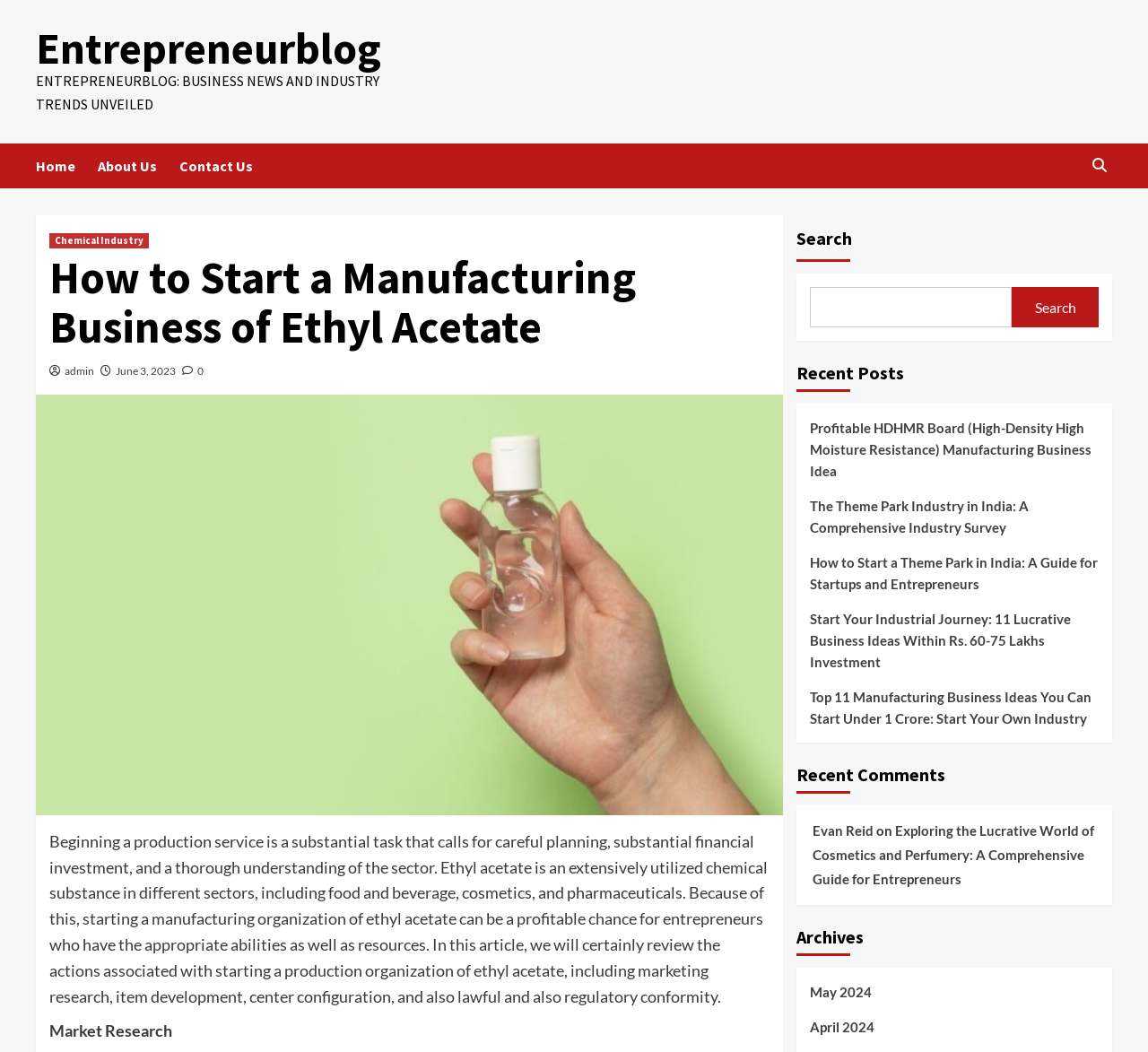Could you please study the image and provide a detailed answer to the question:
What is the name of the blog?

The name of the blog can be found at the top of the webpage, where it says 'ENTREPRENEURBLOG: BUSINESS NEWS AND INDUSTRY TRENDS UNVEILED'.